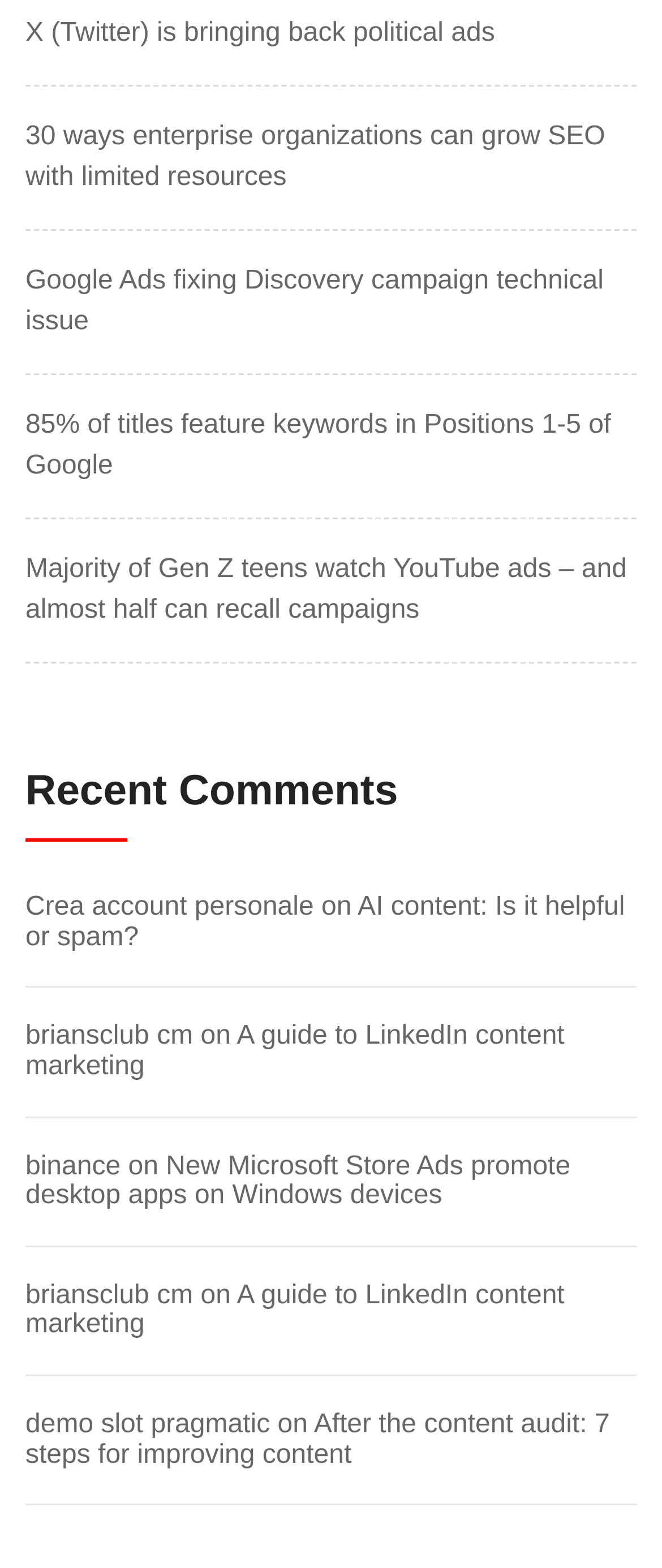How many links are in the second article?
Please use the image to provide an in-depth answer to the question.

I examined the second article element and found 3 links inside it: 'Crea account personale', 'on', and 'AI content: Is it helpful or spam?'.